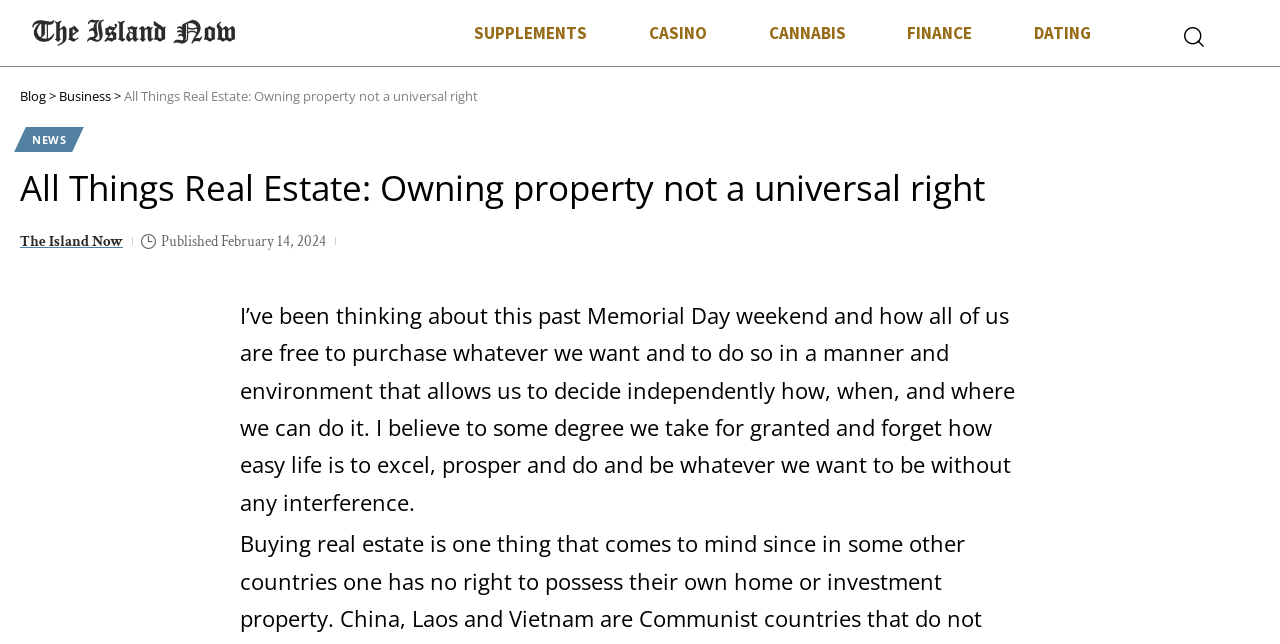Given the description The Island Now, predict the bounding box coordinates of the UI element. Ensure the coordinates are in the format (top-left x, top-left y, bottom-right x, bottom-right y) and all values are between 0 and 1.

[0.016, 0.355, 0.096, 0.394]